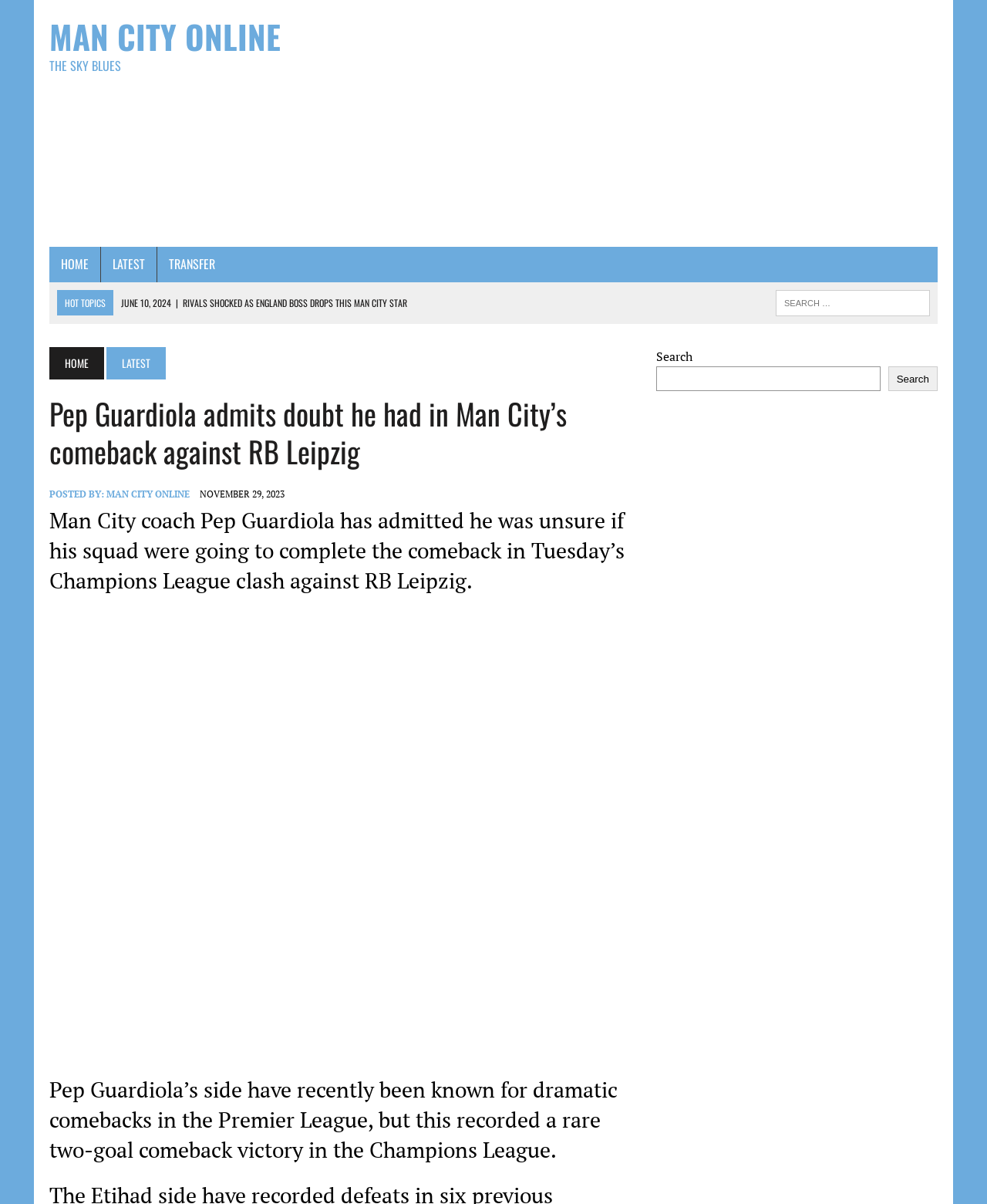Give a detailed account of the webpage's layout and content.

The webpage is a news article from Man City Online, with a focus on a specific news story about Pep Guardiola's doubts in Man City's comeback against RB Leipzig. 

At the top of the page, there is a header section with the website's name, "Man City Online", and a subtitle, "THE SKY BLUES". Below this, there is a large advertisement banner that spans almost the entire width of the page.

The main navigation menu is located below the header section, with links to "HOME", "LATEST", and "TRANSFER" pages. 

To the right of the navigation menu, there is a section labeled "HOT TOPICS" with several links to recent news articles, including stories about England's squad selection, Premier League clubs' decision on VAR removal, and transfer rumors involving Man City players.

The main content of the page is the news article, which starts with a heading that summarizes the story. Below the heading, there is information about the author and the date of publication. The article itself is divided into several paragraphs, with two advertisement banners inserted between the paragraphs.

At the bottom of the page, there is a search bar that allows users to search for specific keywords or topics. There are also links to the "HOME" and "LATEST" pages, as well as a header section that repeats the website's name and subtitle.